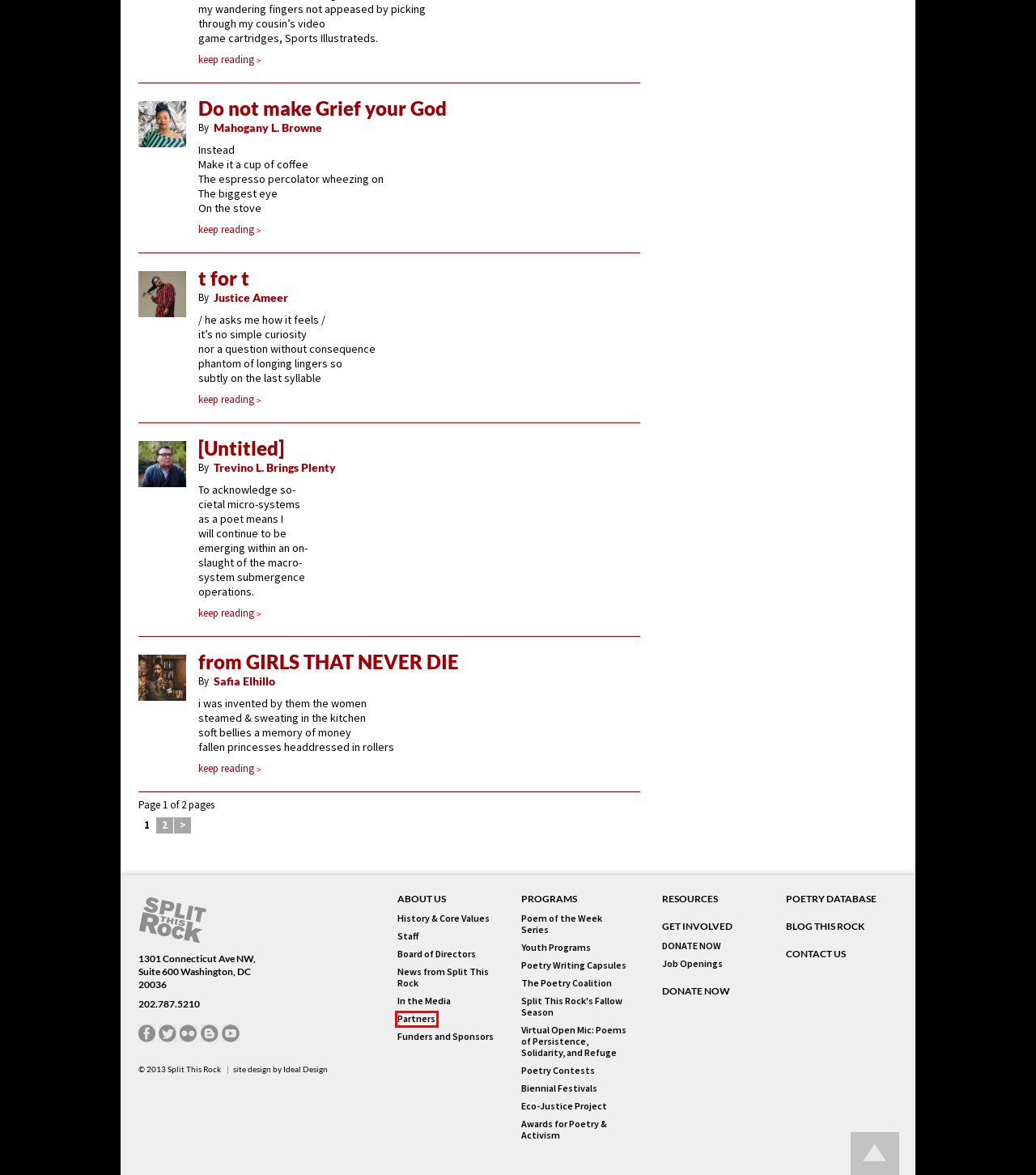You have been given a screenshot of a webpage with a red bounding box around a UI element. Select the most appropriate webpage description for the new webpage that appears after clicking the element within the red bounding box. The choices are:
A. 2020 Festival | Biennial Festivals | Programs | Split This Rock
B. Funders and Sponsors | About Us | Split This Rock
C. The Poetry Coalition | Programs | Split This Rock
D. Partners | About Us | Split This Rock
E. t for t | Poetry Database | Split This Rock
F. from GIRLS THAT NEVER DIE | Poetry Database | Split This Rock
G. News from Split This Rock | About Us | Split This Rock
H. Split This Rock's Fallow Season | Programs | Split This Rock

D